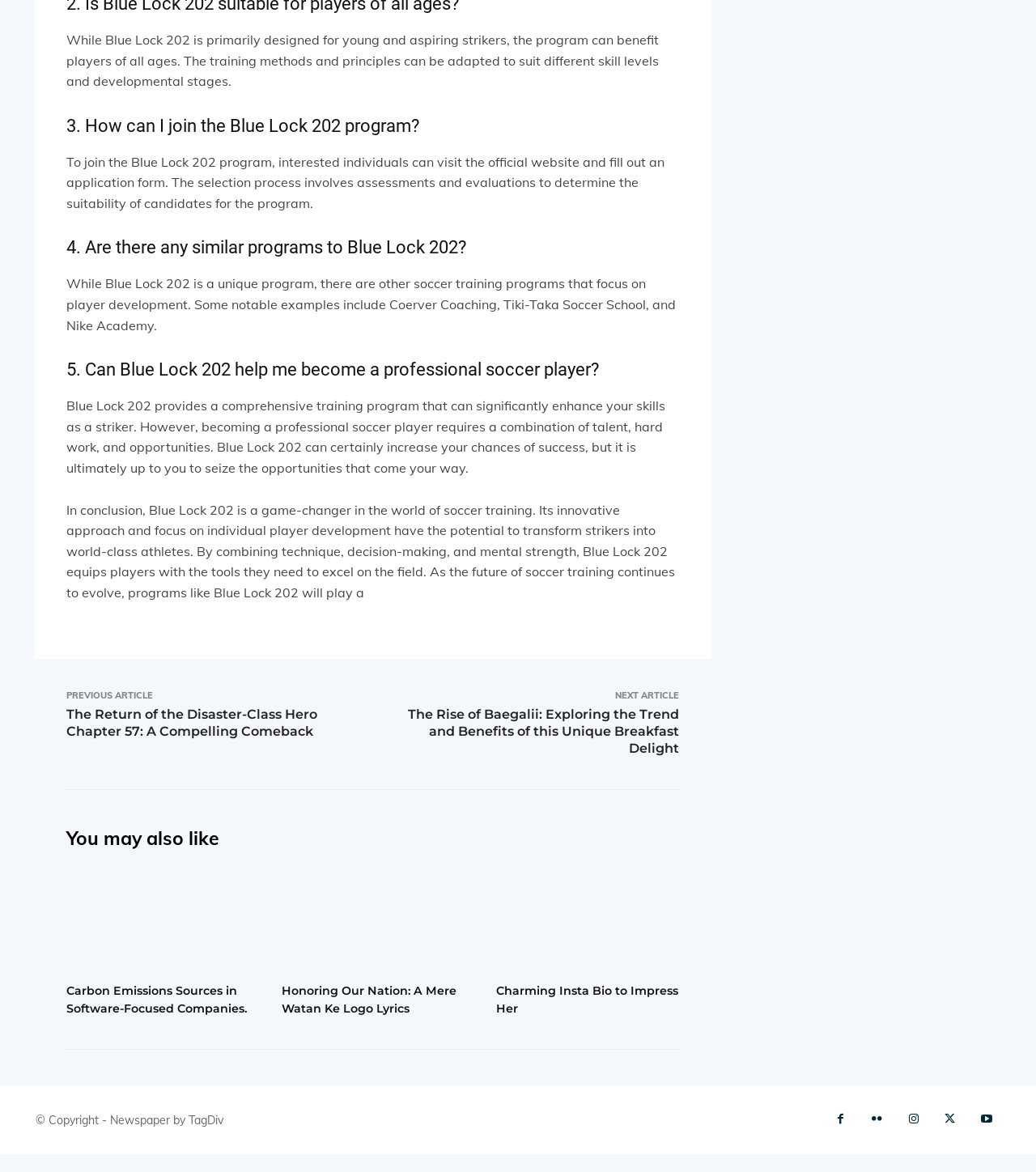What is the primary focus of the Blue Lock 202 program?
Provide an in-depth and detailed answer to the question.

The primary focus of the Blue Lock 202 program is soccer training, specifically designed for young and aspiring strikers, but can benefit players of all ages.